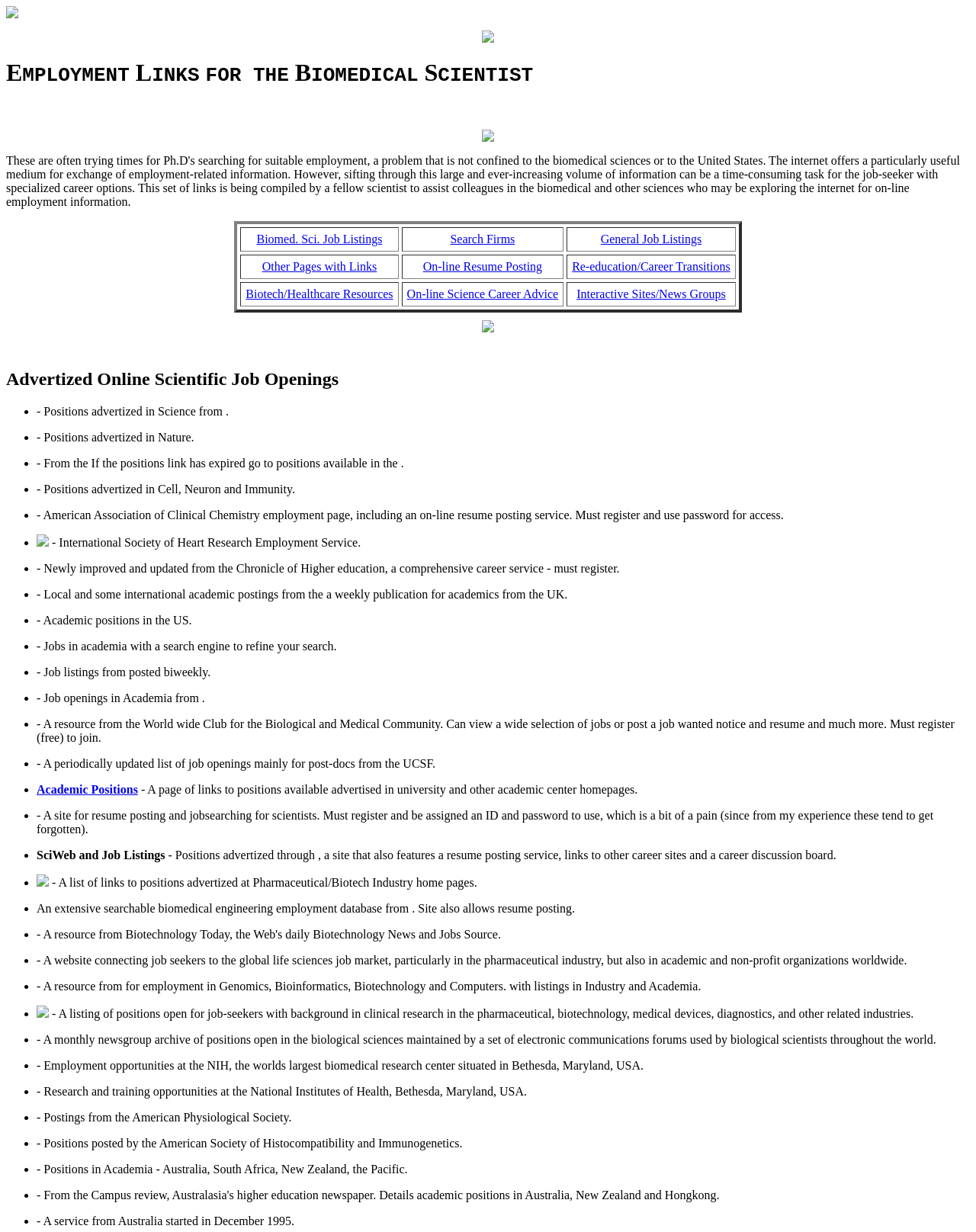Identify the main heading from the webpage and provide its text content.

EMPLOYMENT LINKS FOR THE BIOMEDICAL SCIENTIST